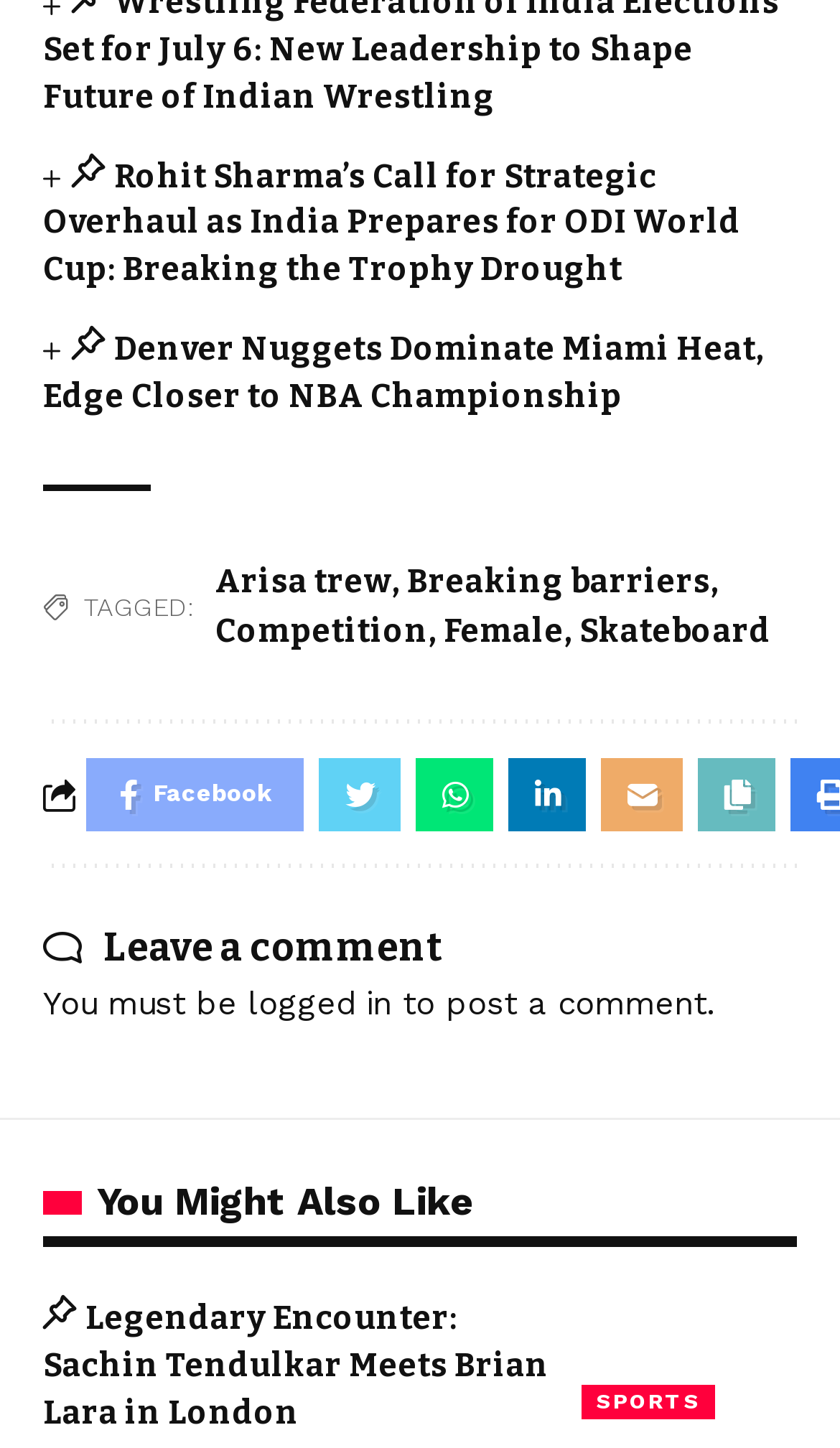Please identify the bounding box coordinates of the area I need to click to accomplish the following instruction: "View Denver Nuggets Dominate Miami Heat, Edge Closer to NBA Championship".

[0.051, 0.227, 0.91, 0.287]